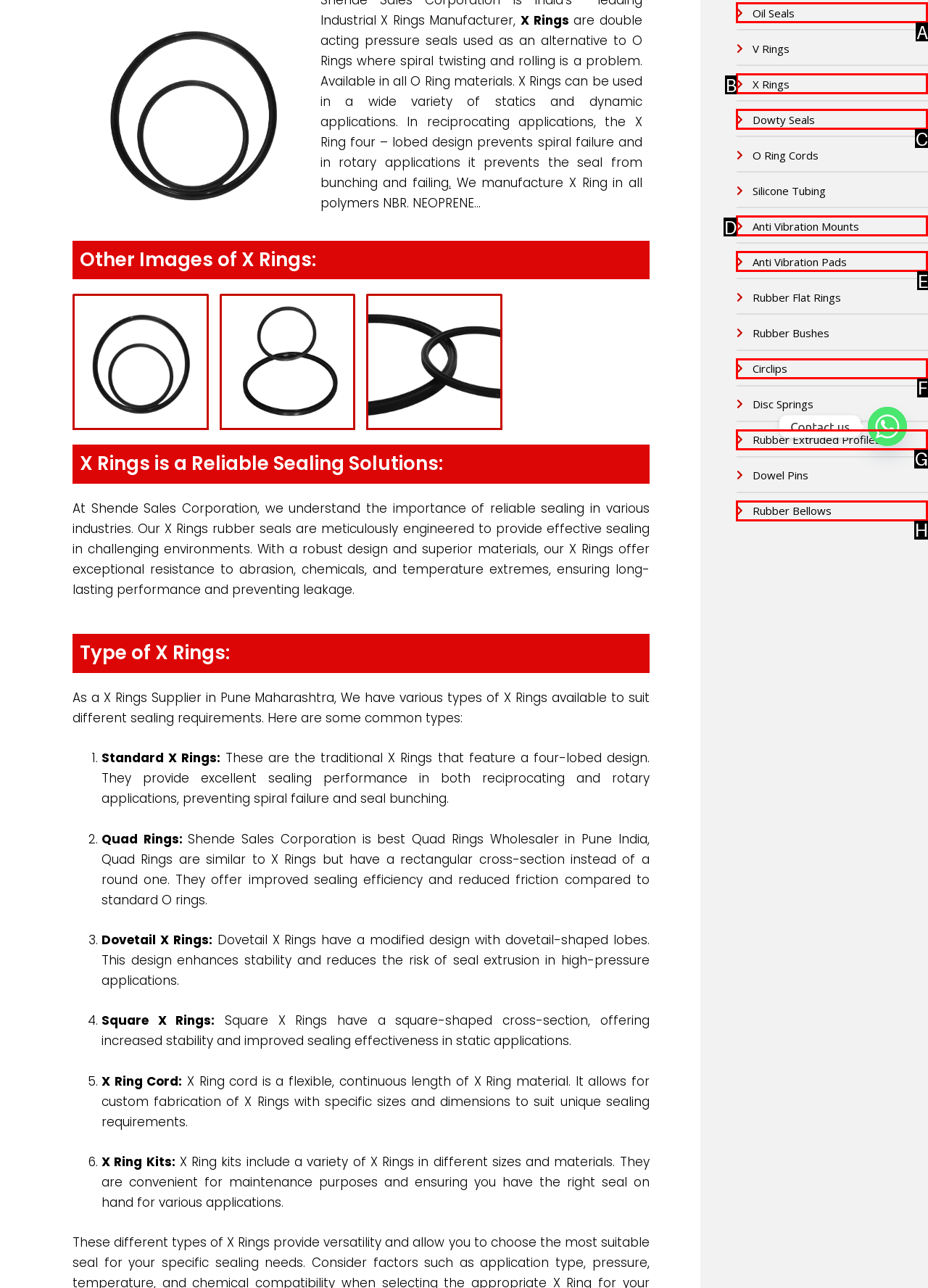Given the description: Circlips, identify the corresponding option. Answer with the letter of the appropriate option directly.

F